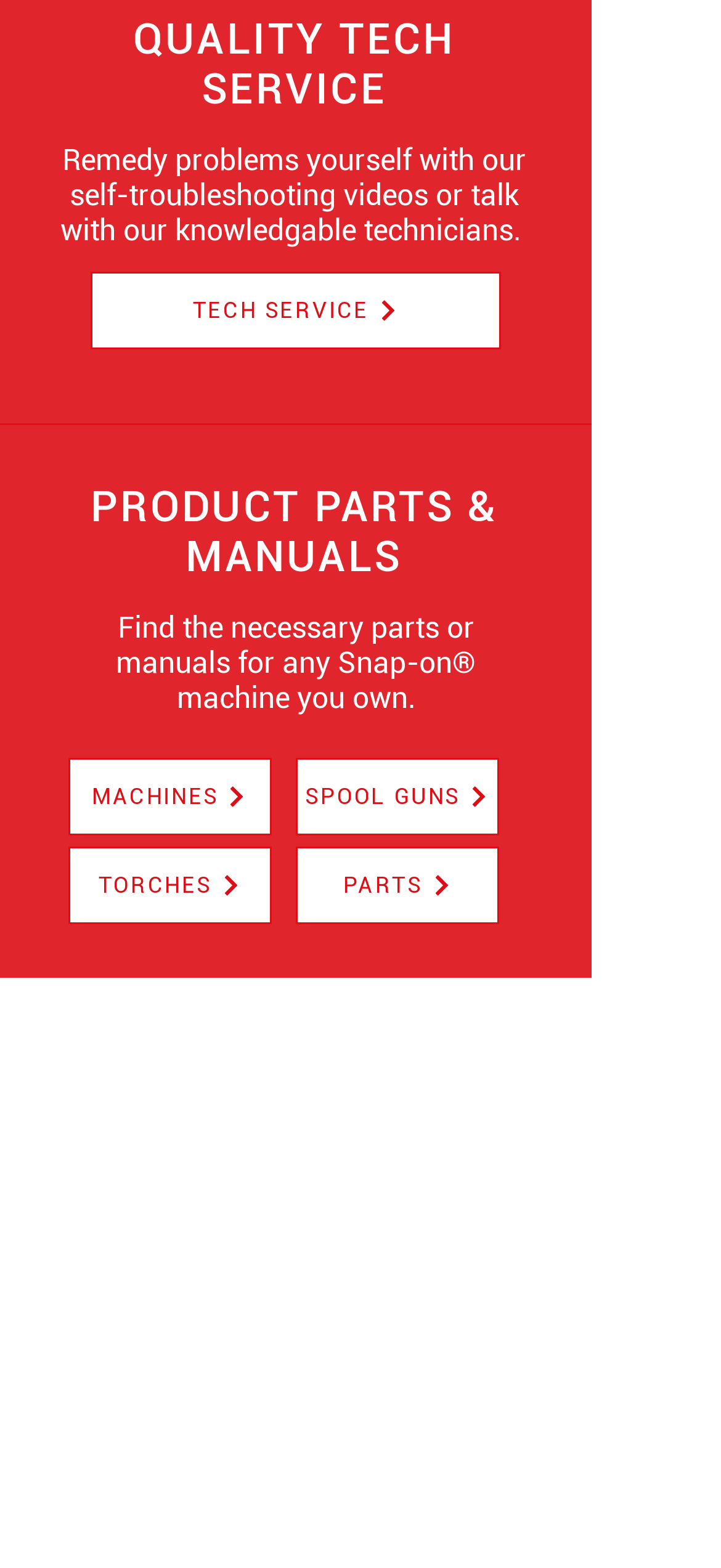Please identify the bounding box coordinates of the area that needs to be clicked to fulfill the following instruction: "Contact OUR OFFICE."

[0.135, 0.736, 0.686, 0.764]